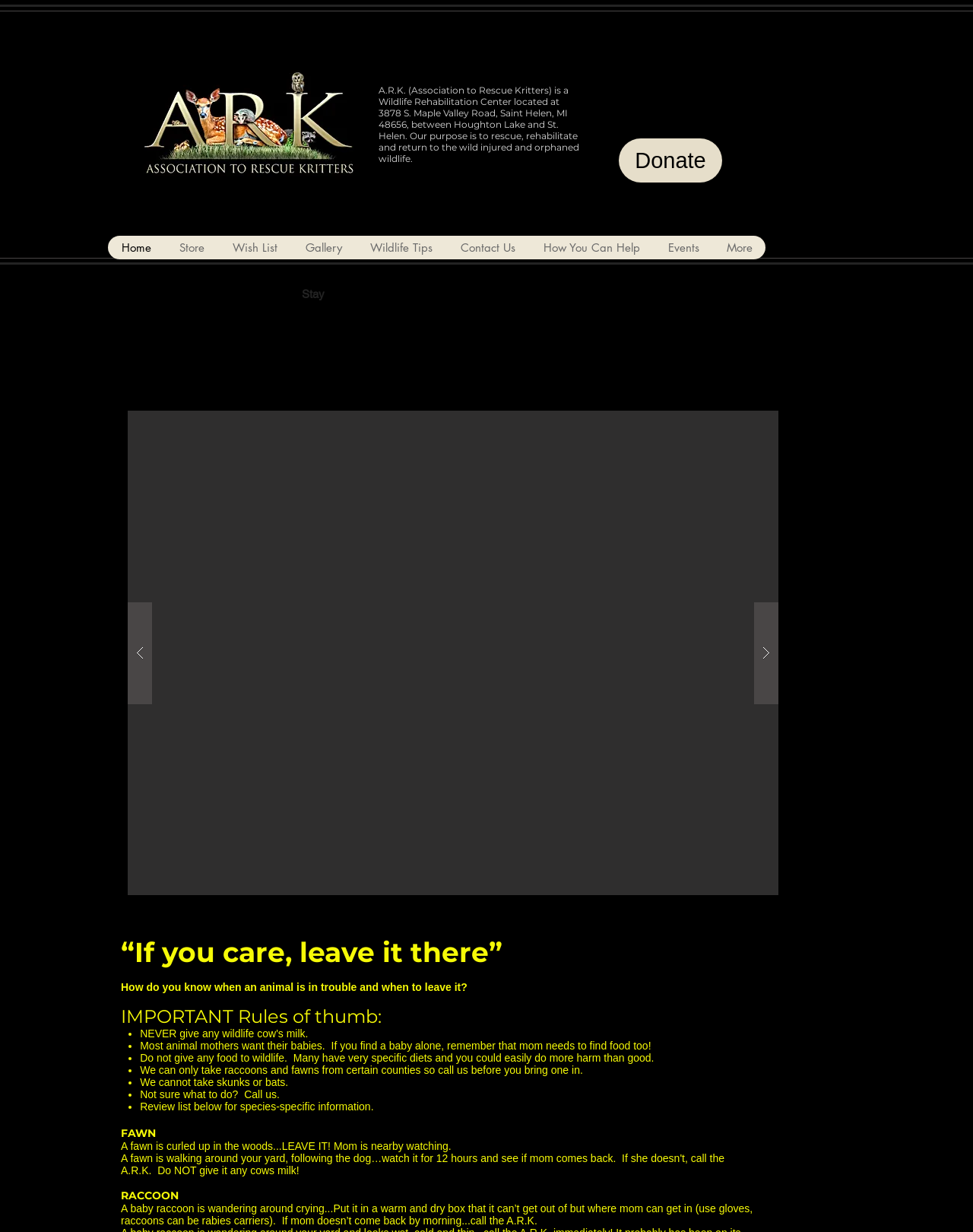Answer the question briefly using a single word or phrase: 
How many links are in the navigation menu?

8